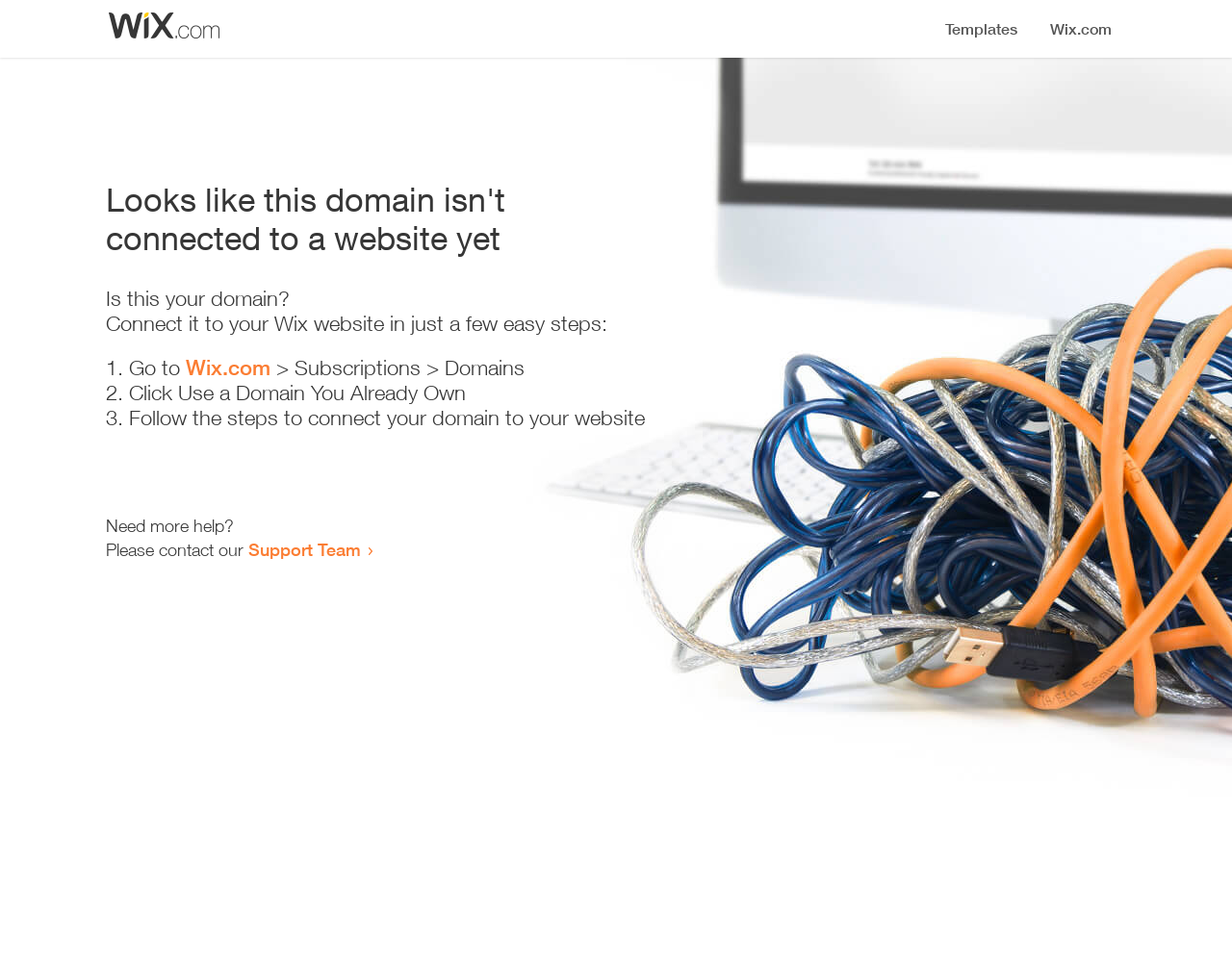What is the current status of the domain?
Look at the image and answer the question with a single word or phrase.

Not connected